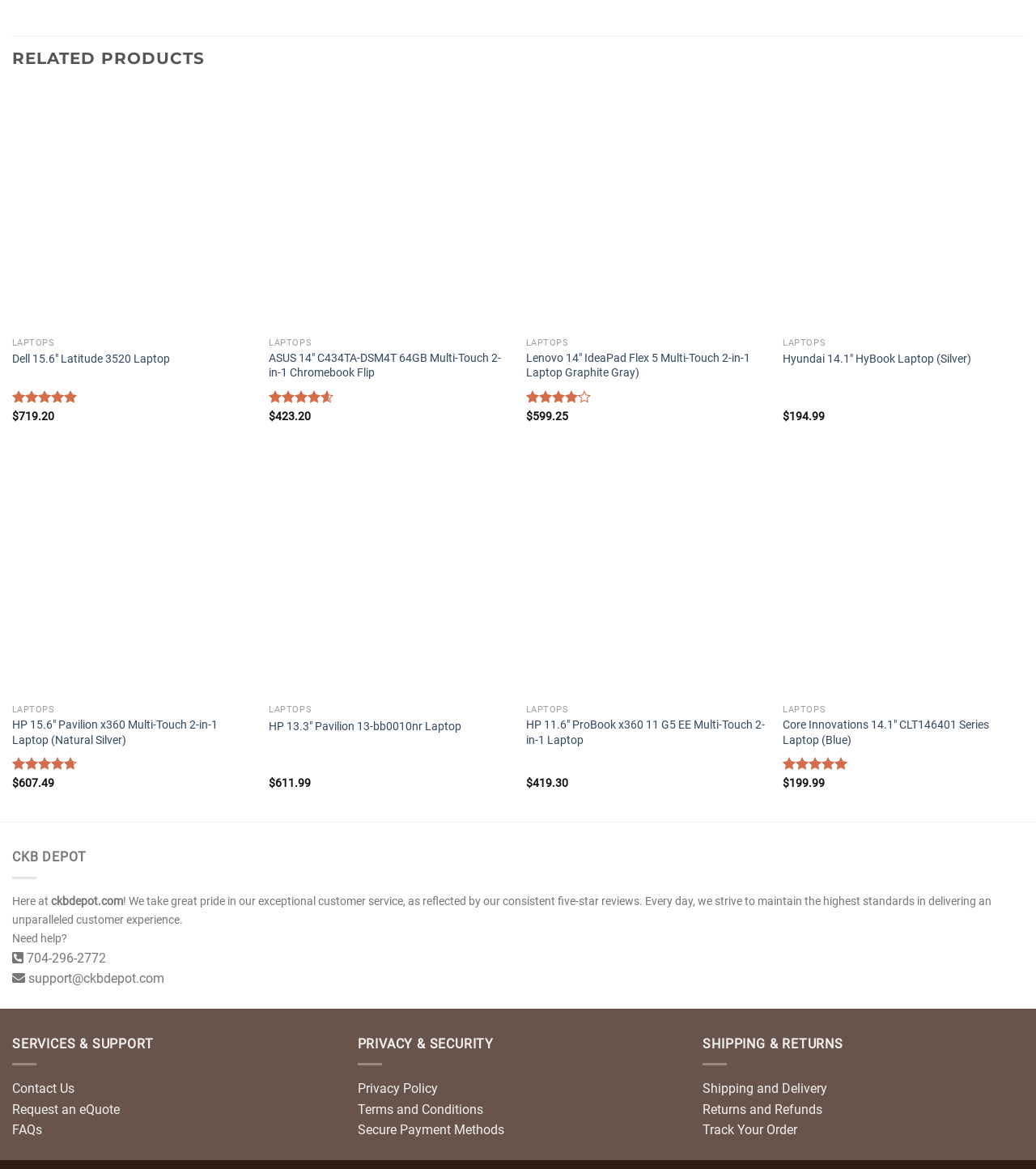How many products are listed on the webpage?
Give a one-word or short phrase answer based on the image.

8